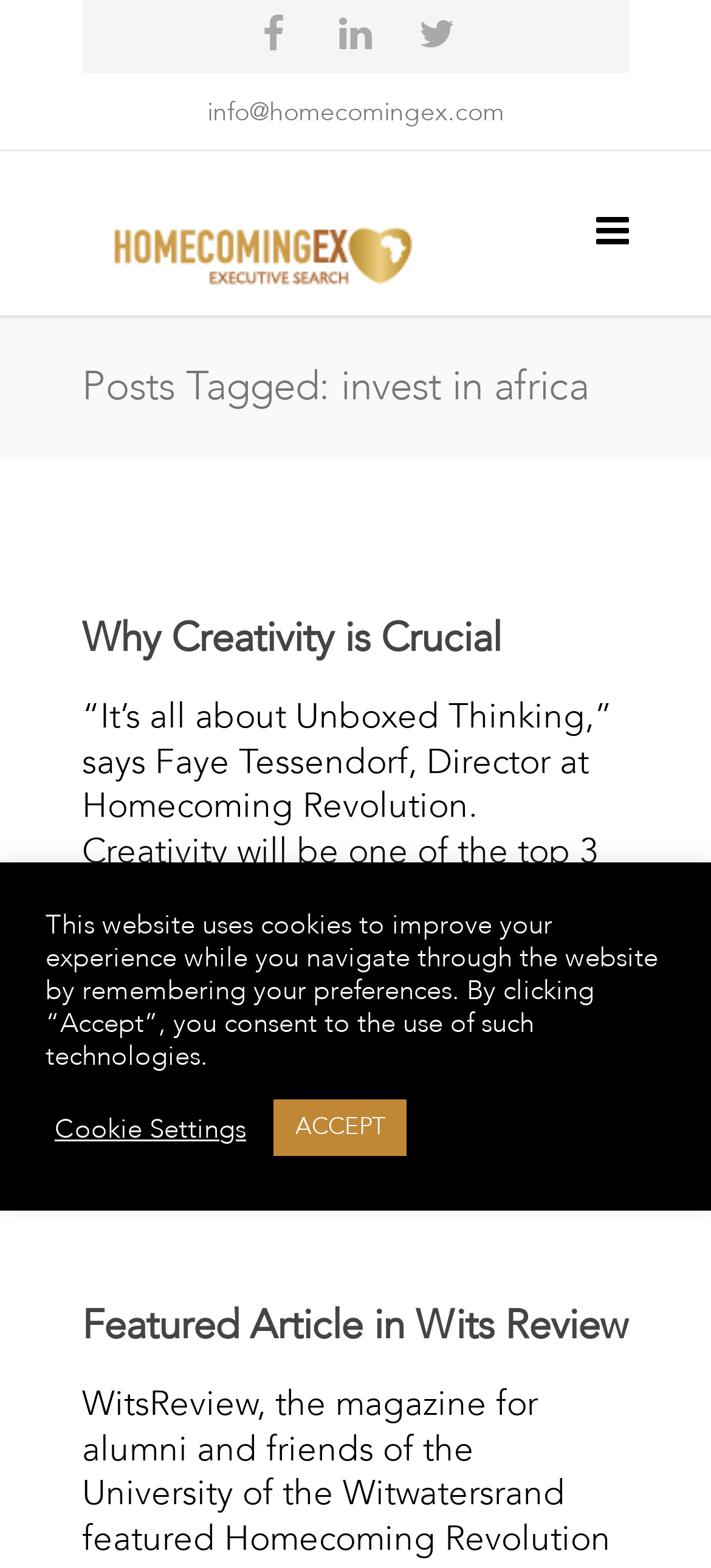Please determine the bounding box coordinates of the clickable area required to carry out the following instruction: "contact via email". The coordinates must be four float numbers between 0 and 1, represented as [left, top, right, bottom].

[0.291, 0.06, 0.709, 0.083]